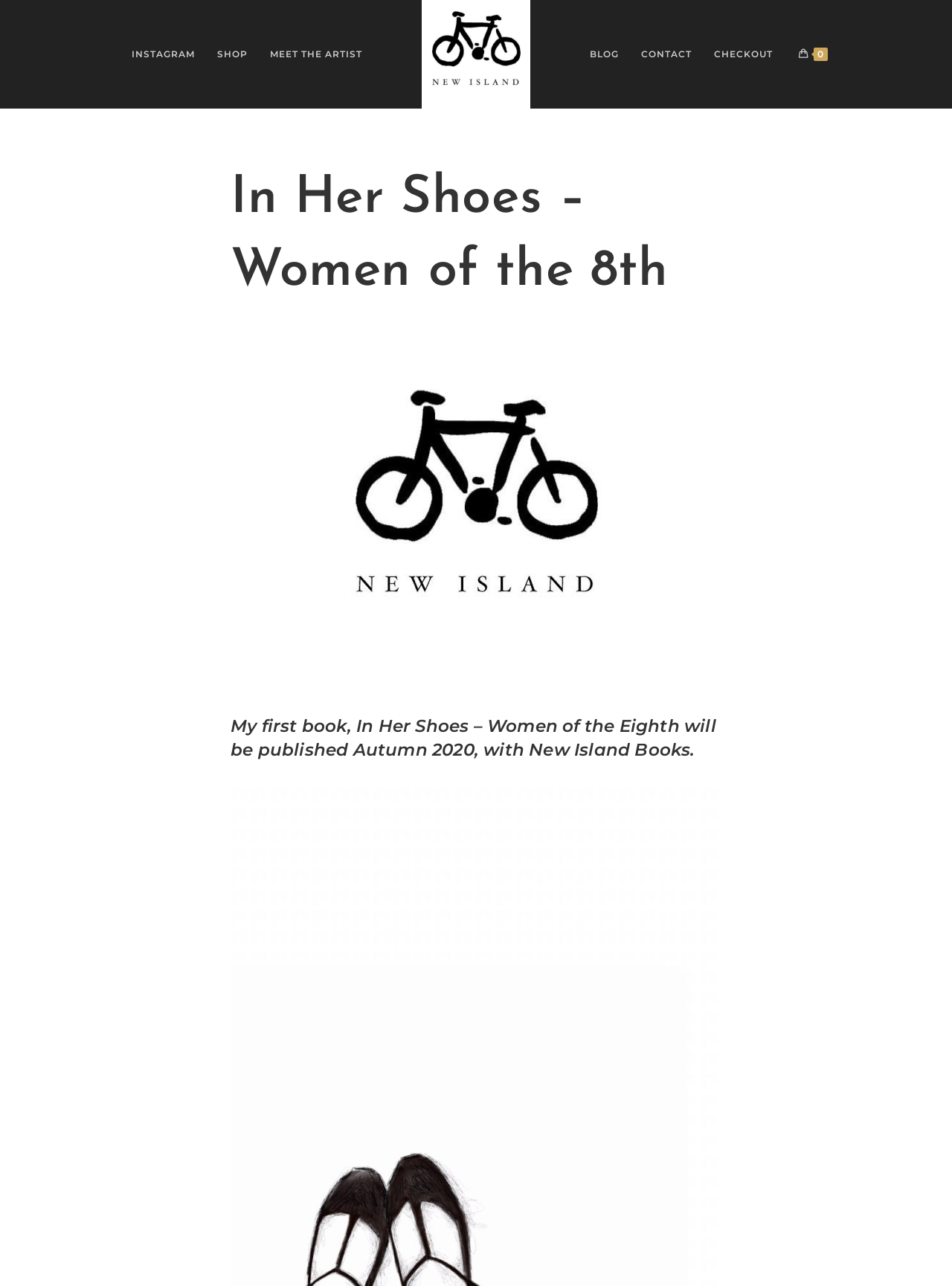What is the name of the artist?
Based on the visual details in the image, please answer the question thoroughly.

The name of the artist can be found in the link 'Erin Darcy' which is located below the image of the artist, and also in the image description 'Erin Darcy'.